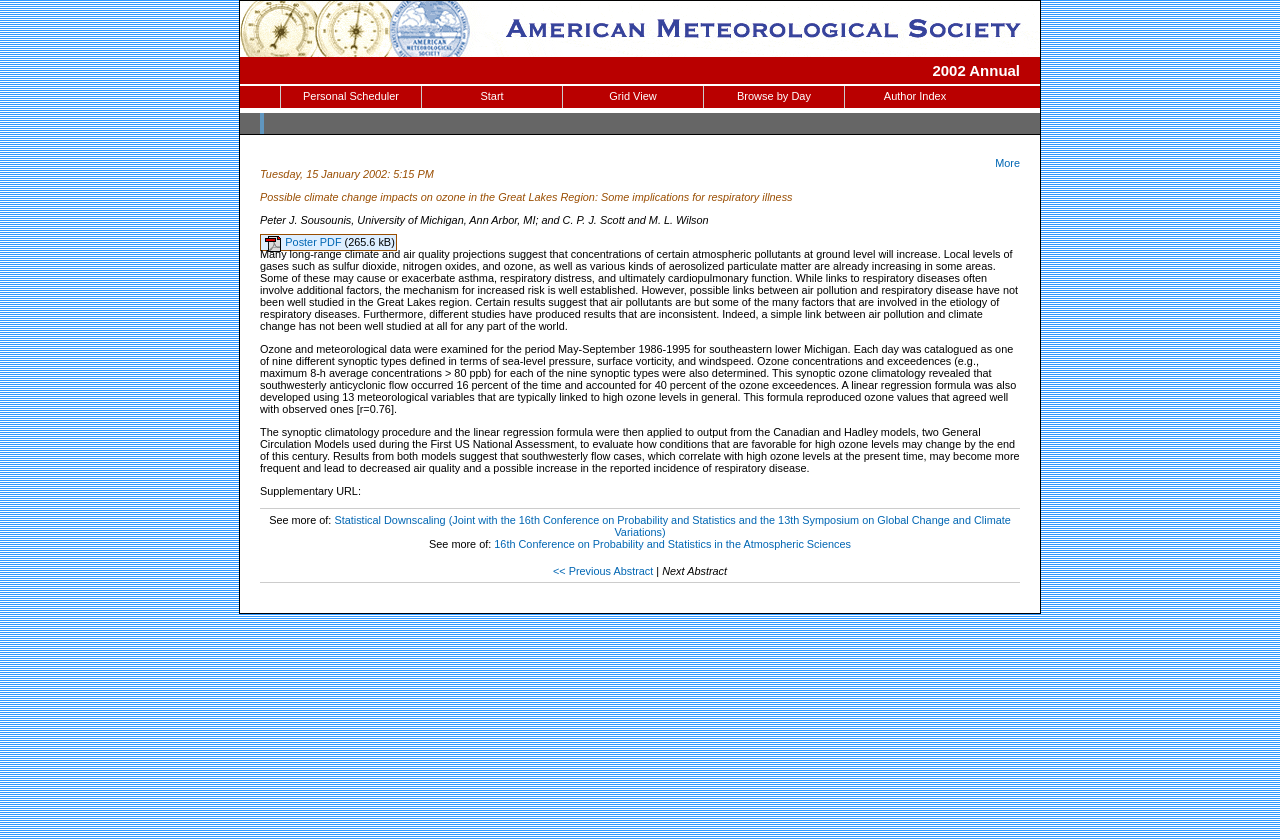Give a detailed overview of the webpage's appearance and contents.

This webpage appears to be an abstract page for a research paper or presentation. At the top, there is a logo of the American Meteorological Society (AMS) on the left, which is also a link to the AMS website. On the right, there is a link to the "2002 Annual" conference.

Below the logo, there are several links to different scheduling options, including "Personal Scheduler", "Start", "Grid View", "Browse by Day", and "Author Index". These links are arranged horizontally across the page.

The main content of the page is divided into two sections. The first section contains the title of the presentation, "Possible climate change impacts on ozone in the Great Lakes Region: Some implications for respiratory illness", and the authors' names, "Peter J. Sousounis, University of Michigan, Ann Arbor, MI; and C. P. J. Scott and M. L. Wilson". There is also a link to a poster PDF and its file size.

The second section contains the abstract of the presentation, which discusses the potential impacts of climate change on ozone levels in the Great Lakes Region and their implications for respiratory illness. The abstract is divided into three paragraphs, each discussing different aspects of the research.

At the bottom of the page, there are several links to related conferences and sessions, including "Statistical Downscaling (Joint with the 16th Conference on Probability and Statistics and the 13th Symposium on Global Change and Climate Variations)" and "16th Conference on Probability and Statistics in the Atmospheric Sciences". There are also links to navigate to the previous and next abstracts.